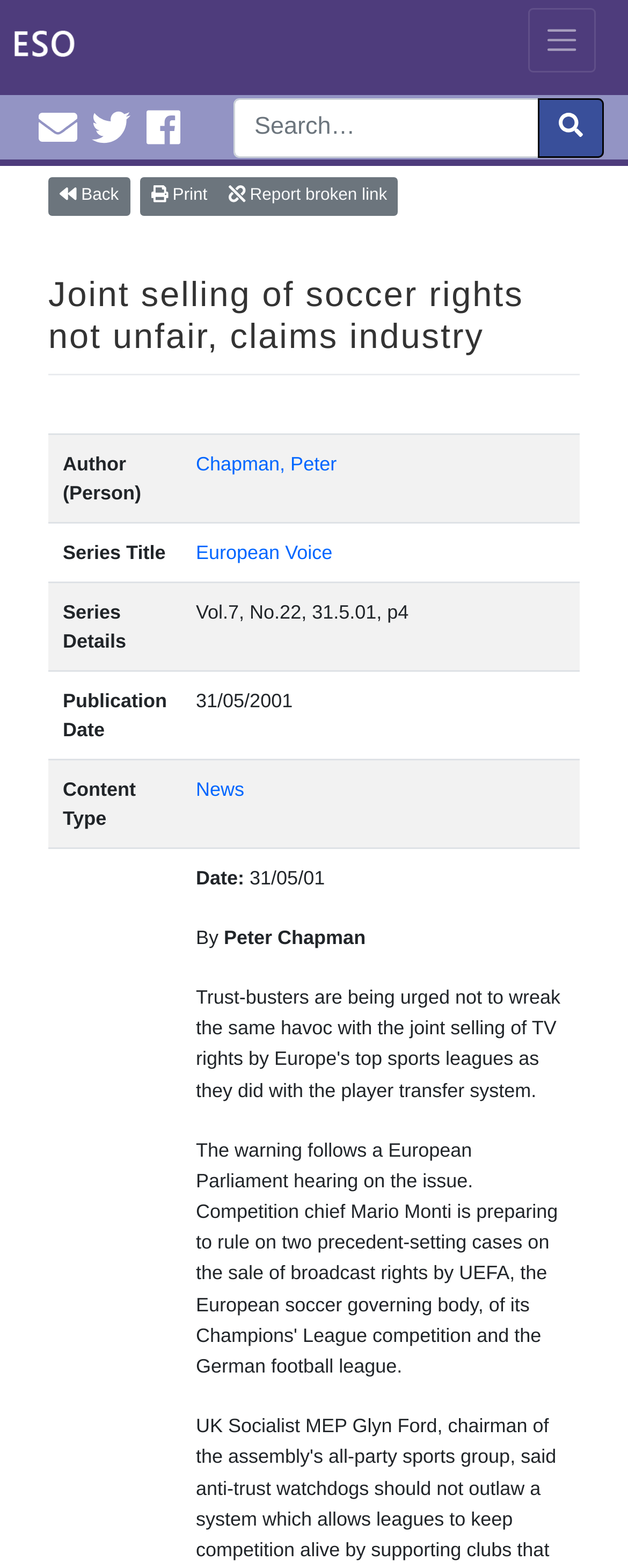Identify the bounding box of the UI component described as: "Print".

[0.222, 0.113, 0.348, 0.137]